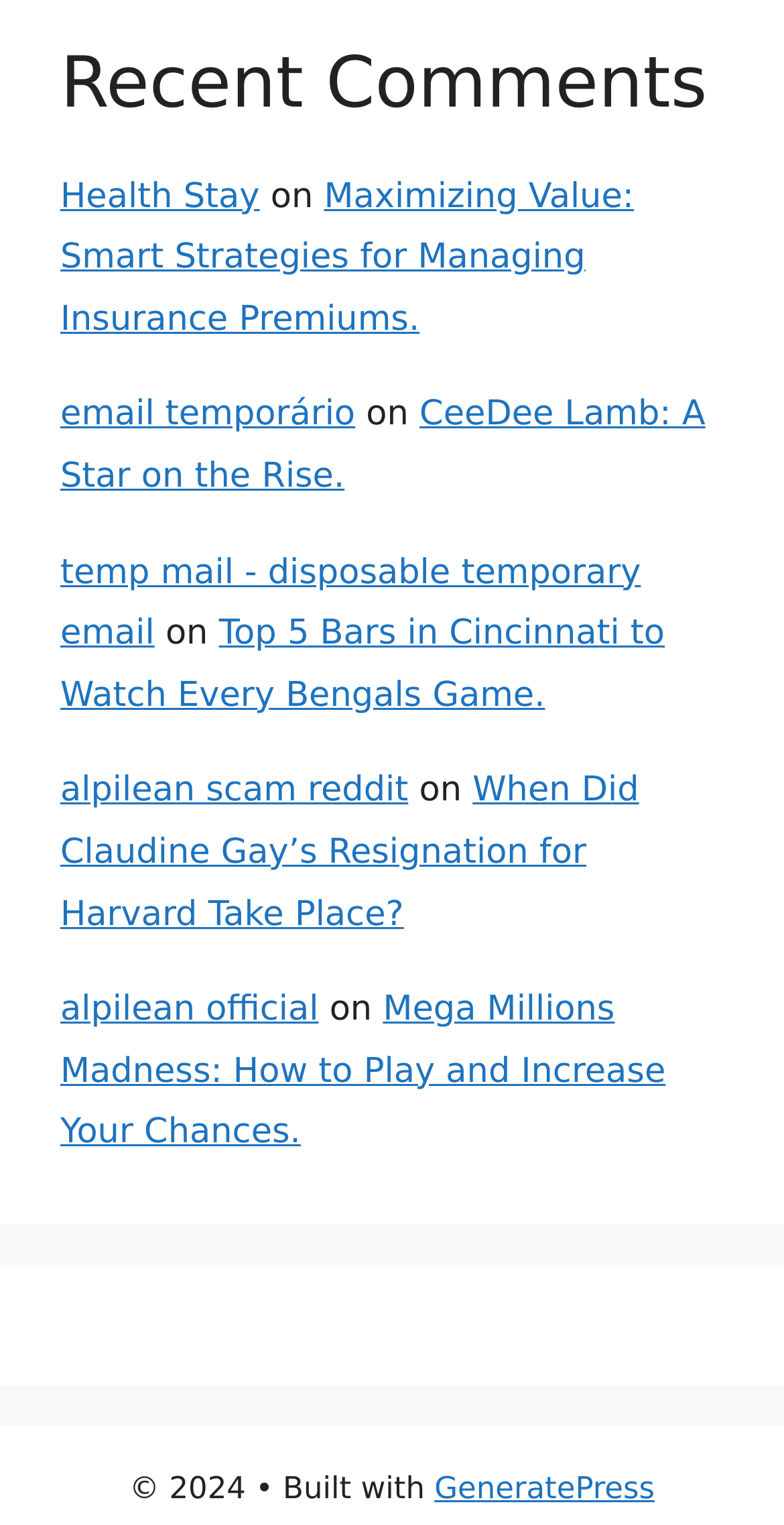Provide your answer to the question using just one word or phrase: What is the copyright year mentioned at the bottom of the webpage?

2024